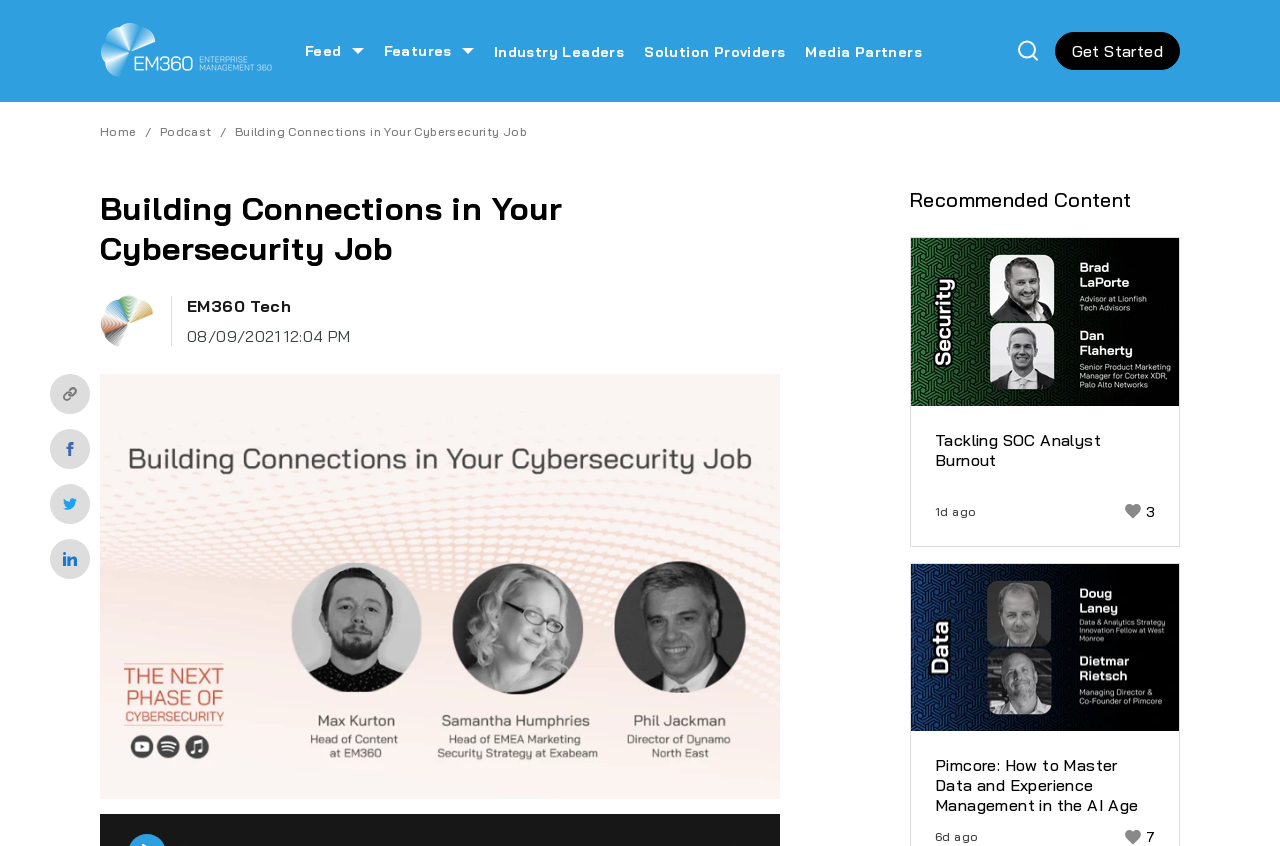Generate a comprehensive description of the contents of the webpage.

This webpage is about a podcast episode titled "Building Connections in Your Cybersecurity Job" on the EM360Tech website. At the top left corner, there is a link to skip to the main content. Next to it, there is a navigation menu with links to "Home", "Feed", "Features", "Industry Leaders", "Solution Providers", and "Media Partners". On the top right corner, there is a search bar.

Below the navigation menu, there is a header section with a link to the podcast episode title, which is also a heading. To the right of the title, there is an image and a link to "EM360 Tech". Below the title, there is a publication date and time.

The main content of the webpage is divided into two sections. On the left side, there are three links with icons, which are likely social media links. On the right side, there is a section titled "Recommended Content" with a link to another article titled "Tackling SOC Analyst Burnout" and an image. Below it, there is a footer section with a link to another article titled "Pimcore: How to Master Data and Experience Management in the AI Age" and an image.

There are a total of 5 images on the webpage, including the icons in the navigation menu and the social media links. There are also several links to other articles and websites, including the EM360Tech website.